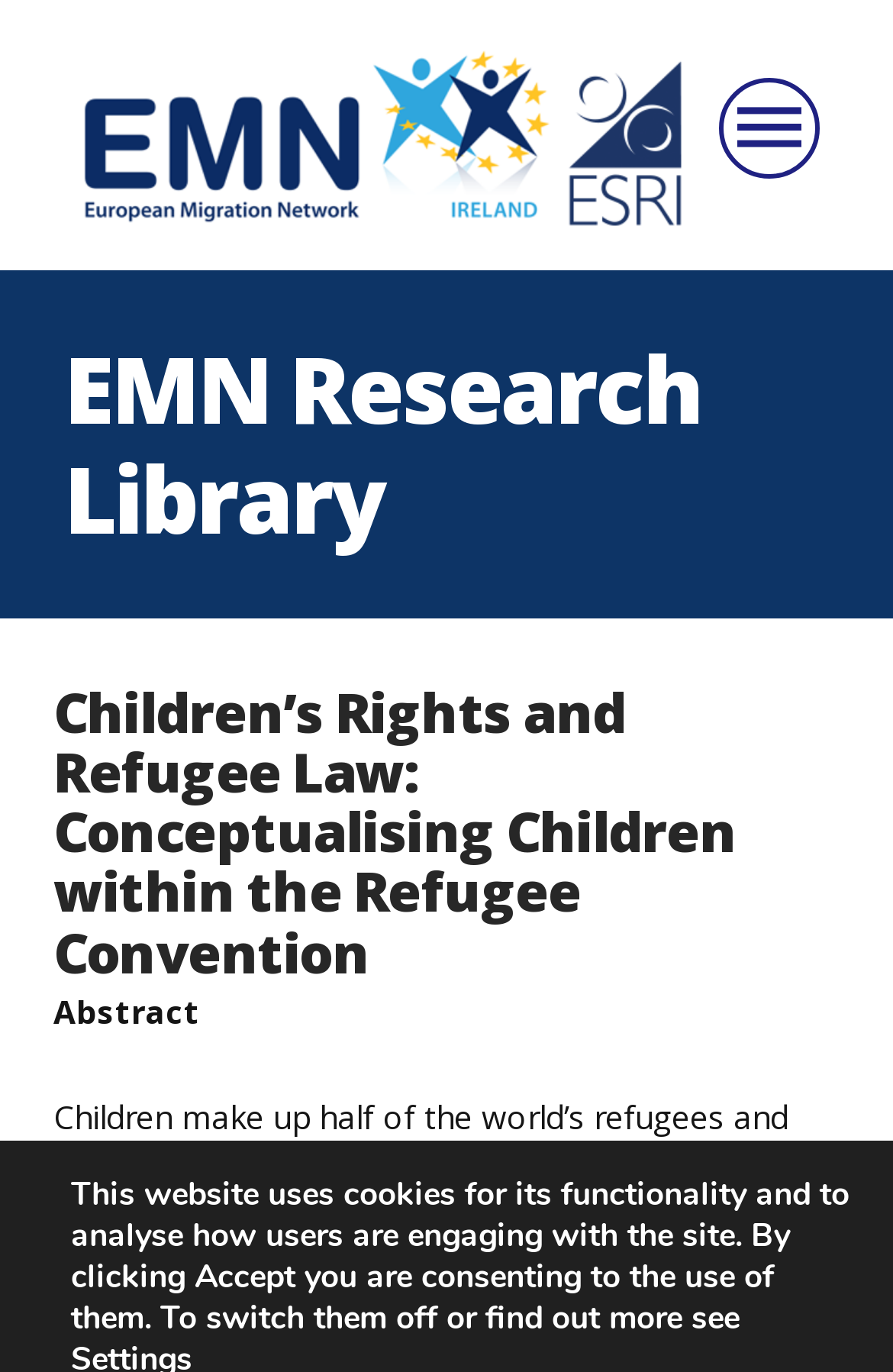Generate the title text from the webpage.

Children’s Rights and Refugee Law: Conceptualising Children within the Refugee Convention